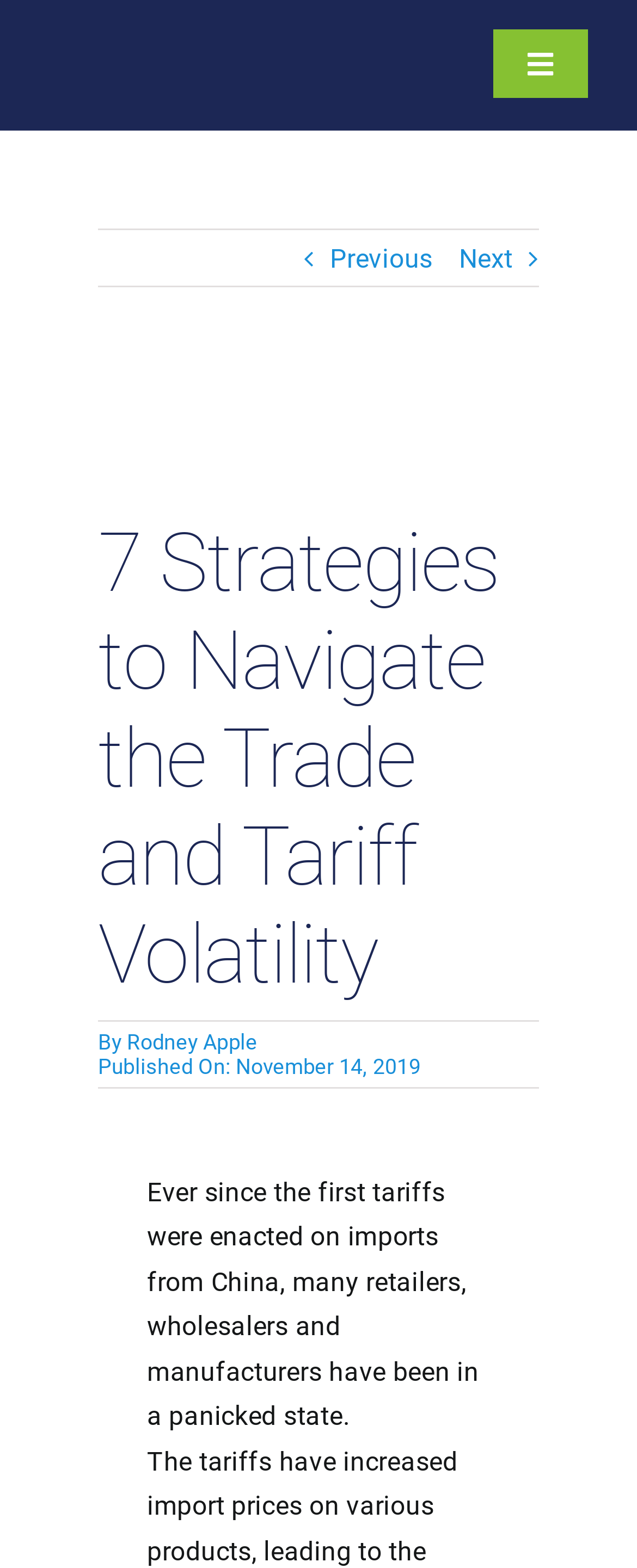Provide a brief response to the question below using a single word or phrase: 
Who is the author of the article?

Rodney Apple